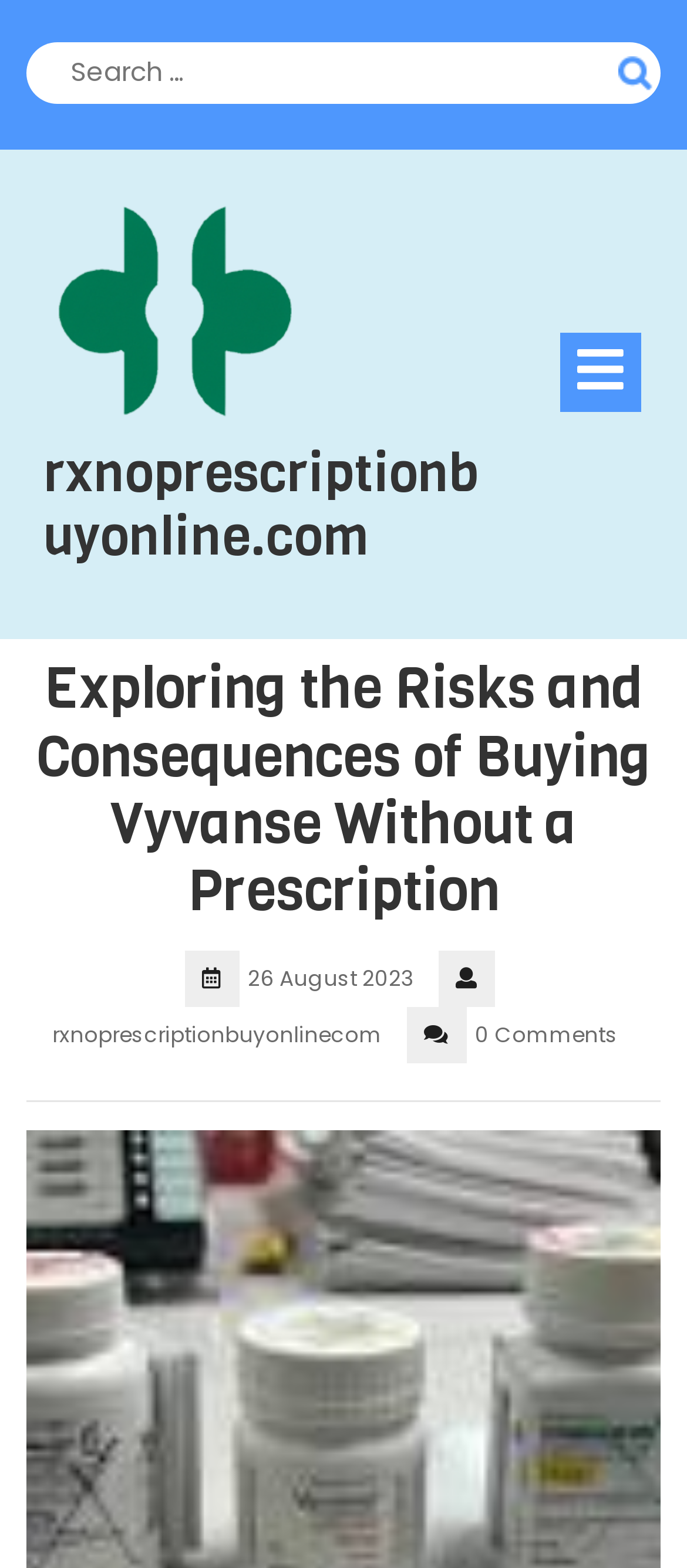Locate the bounding box of the user interface element based on this description: "Get Involved".

None